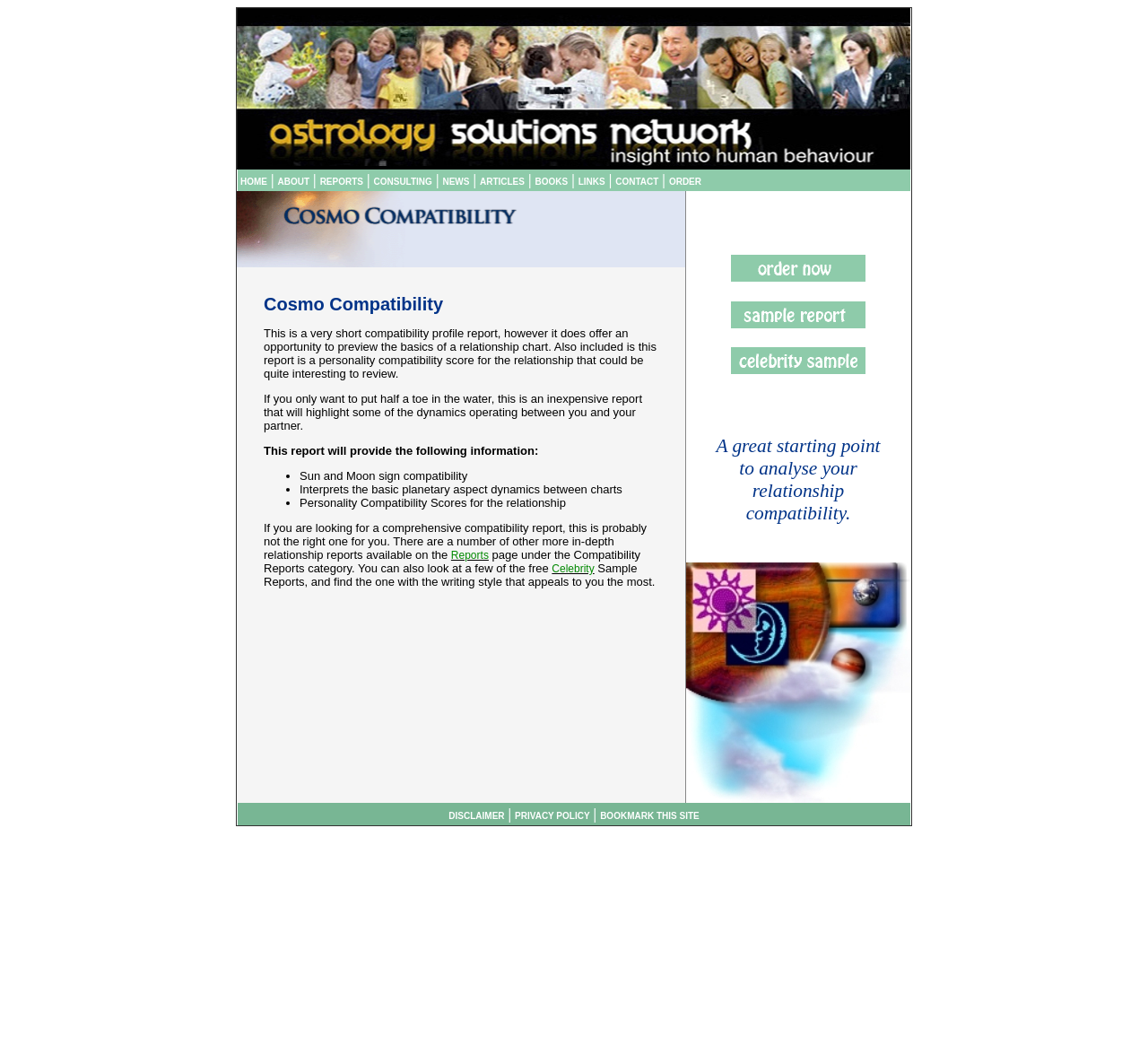Can you specify the bounding box coordinates of the area that needs to be clicked to fulfill the following instruction: "Explore Asset Management"?

None